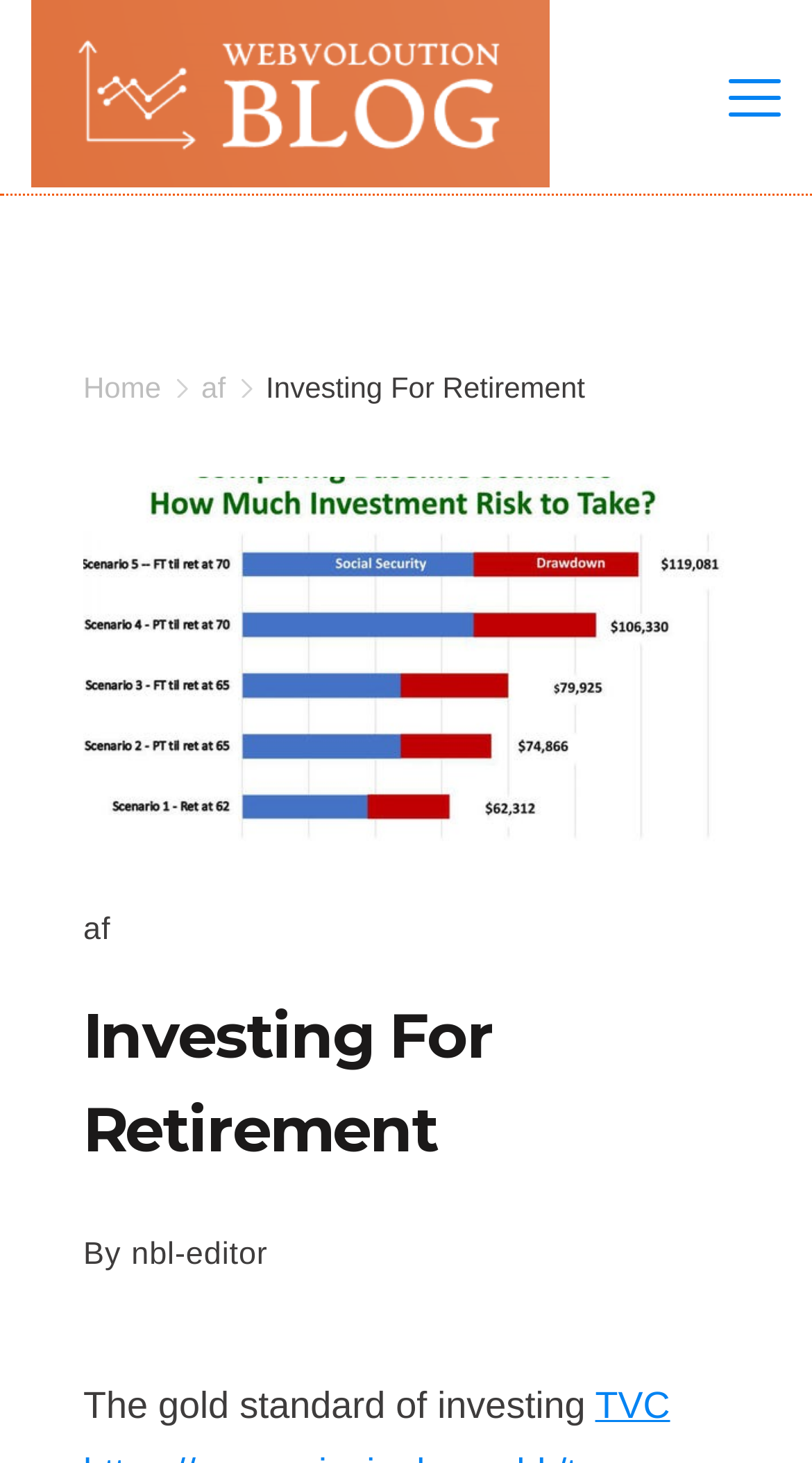Use the details in the image to answer the question thoroughly: 
What is the name of the blog?

The name of the blog can be found at the top of the webpage, where it says 'Investing For Retirement - webvoloution.blog'. This is likely the title of the blog.